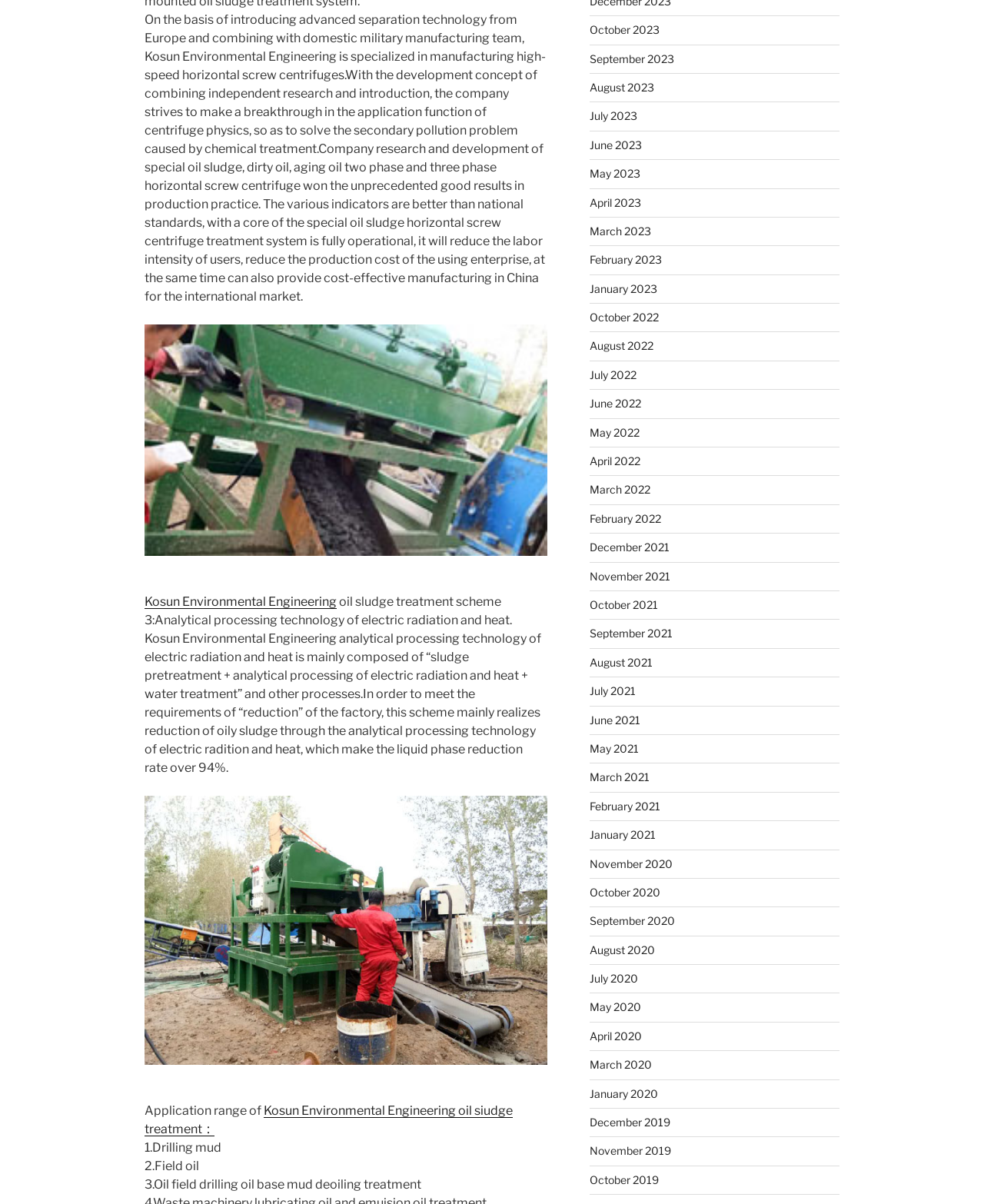What is the treatment rate of oily sludge through analytical processing technology?
Provide a detailed and extensive answer to the question.

According to the second paragraph, the analytical processing technology of electric radiation and heat can realize reduction of oily sludge, with a liquid phase reduction rate of over 94%.